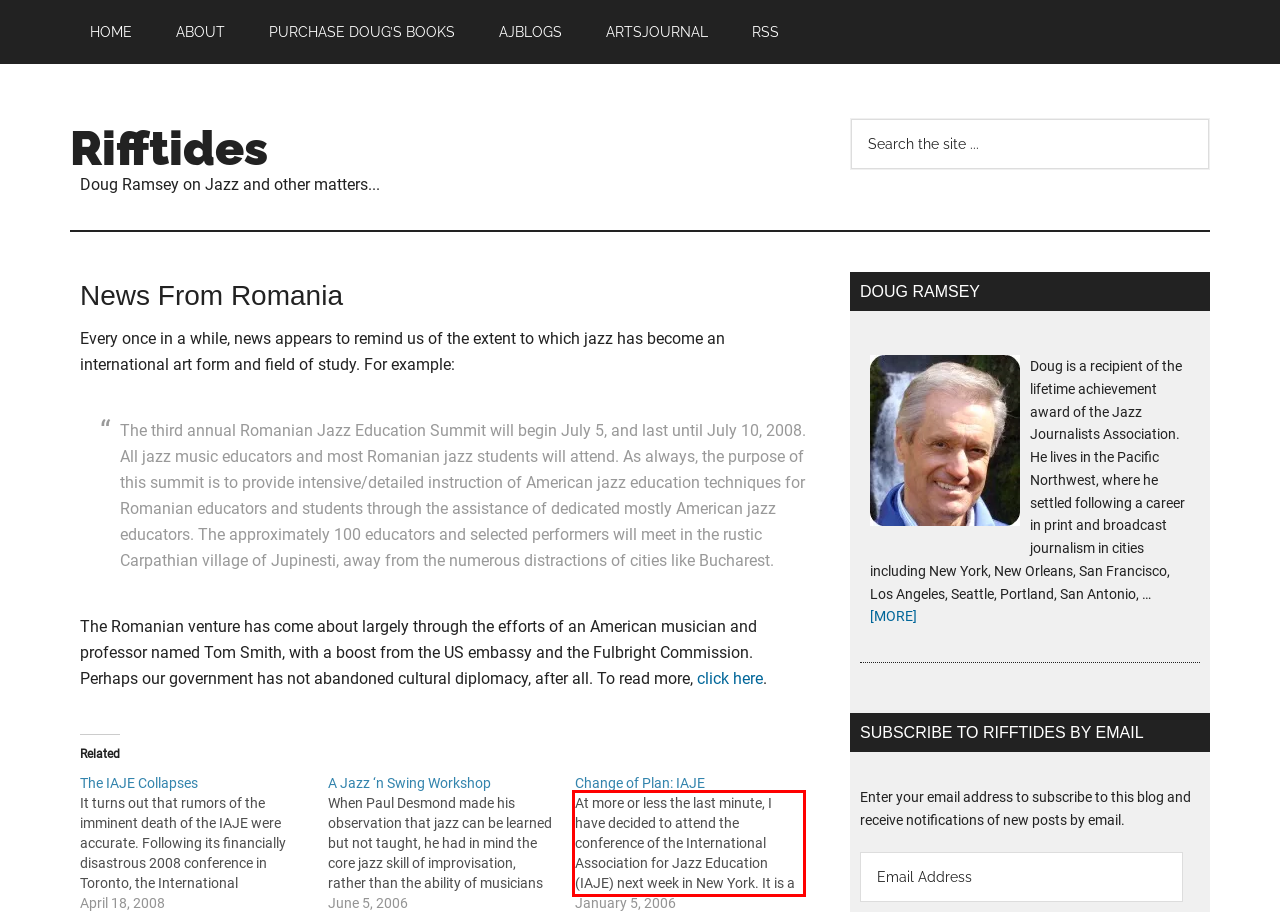Please identify and extract the text content from the UI element encased in a red bounding box on the provided webpage screenshot.

At more or less the last minute, I have decided to attend the conference of the International Association for Jazz Education (IAJE) next week in New York. It is a massive gatheringâ€”at least 7-thousand educators, musicians and people from every nook and cranny of jazz as an art and jazz…